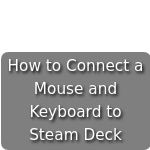Offer a thorough description of the image.

The image features a title card with the text "How to Connect a Mouse and Keyboard to Steam Deck." This informative graphic serves as a visual guide for users looking to enhance their gaming experience on the Steam Deck by utilizing external peripherals. The clear, concise wording is set against a grey background that helps the text stand out, making it easily readable. This image is likely intended to attract attention to a related topic that provides instructions or tips on connecting a mouse and keyboard to the Steam Deck, catering to gamers seeking to optimize their gameplay setup.